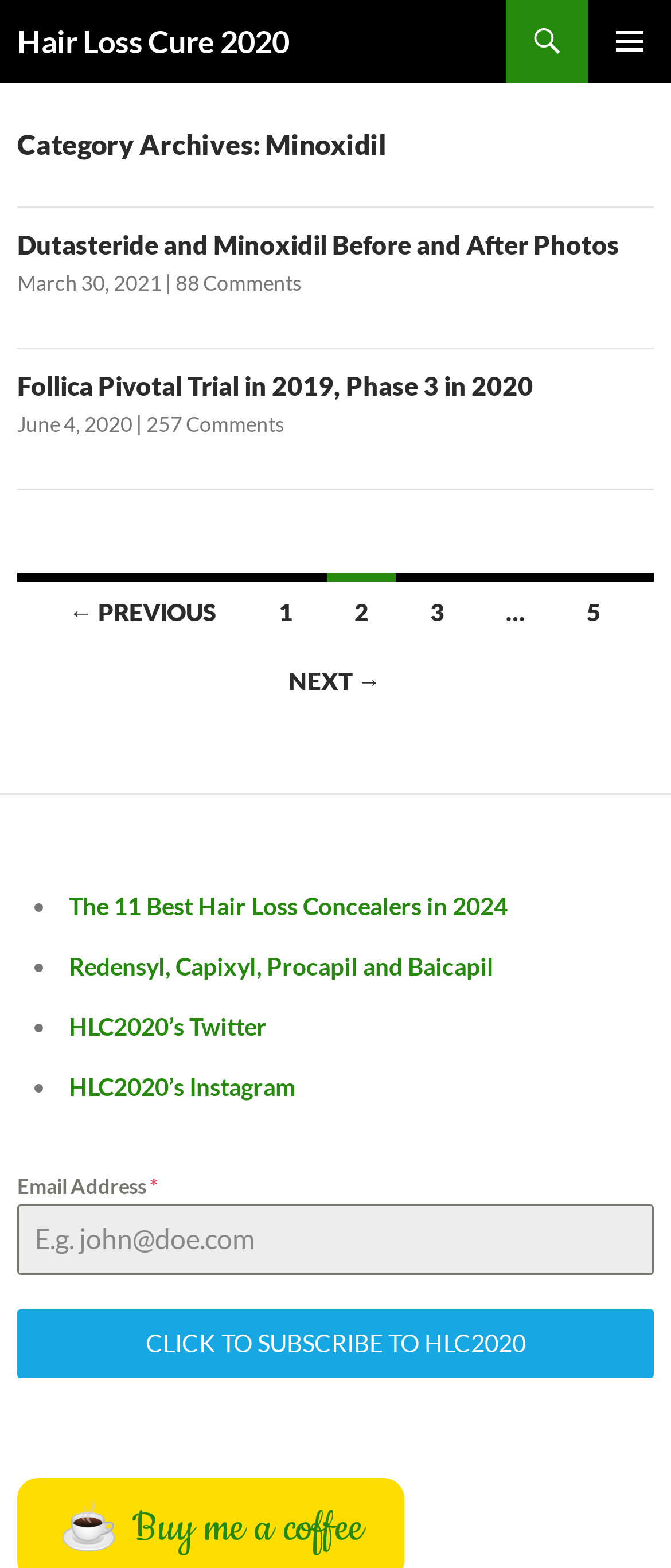How many articles are displayed on the webpage?
Kindly give a detailed and elaborate answer to the question.

There are two articles displayed on the webpage, each with a heading, a link, and a time stamp. The first article is 'Dutasteride and Minoxidil Before and After Photos' and the second article is 'Follica Pivotal Trial in 2019, Phase 3 in 2020'.